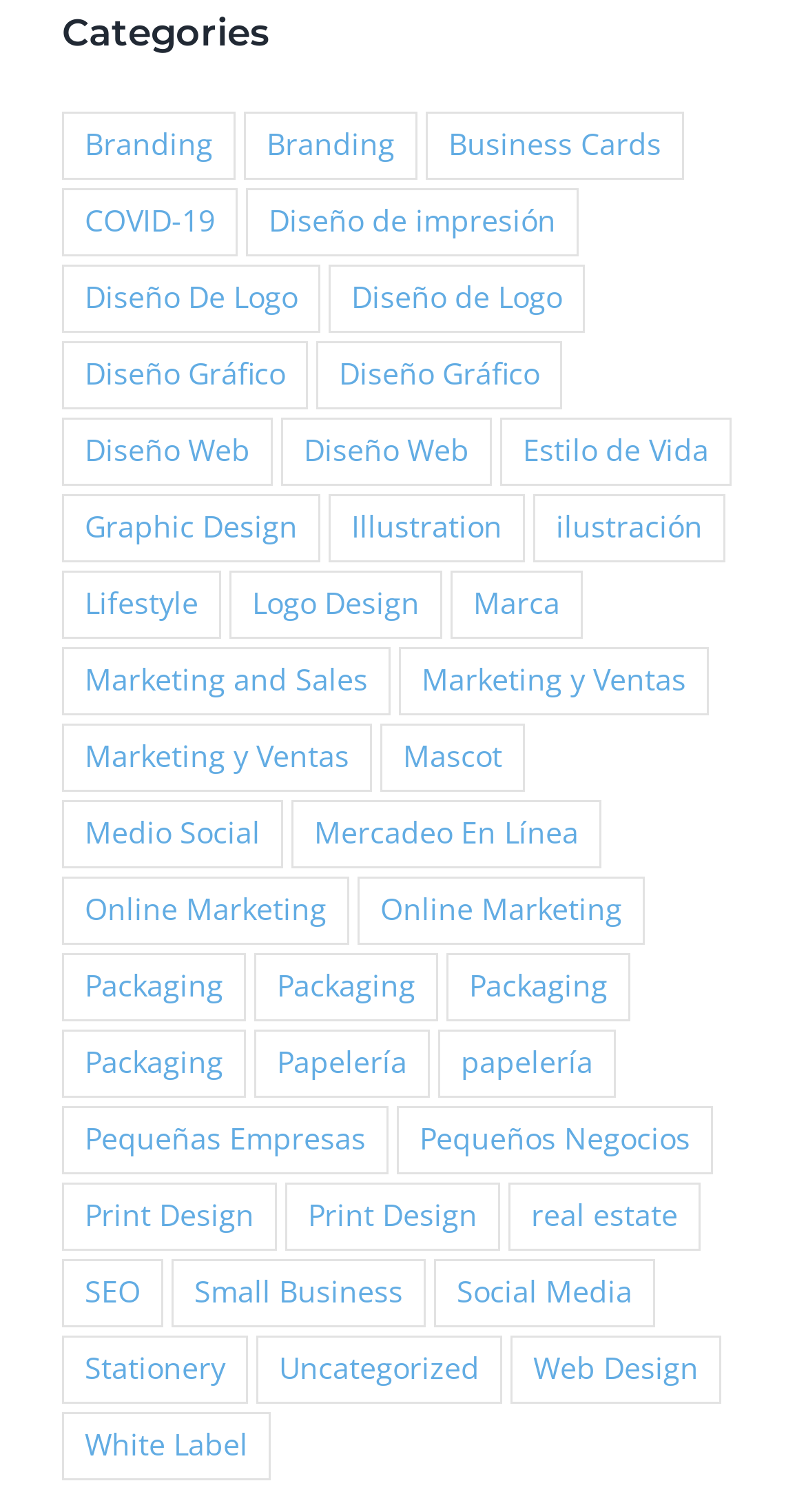What is the main category of the webpage?
Could you answer the question with a detailed and thorough explanation?

The main category of the webpage is 'Categories' because the heading element at the top of the webpage has the text 'Categories'.